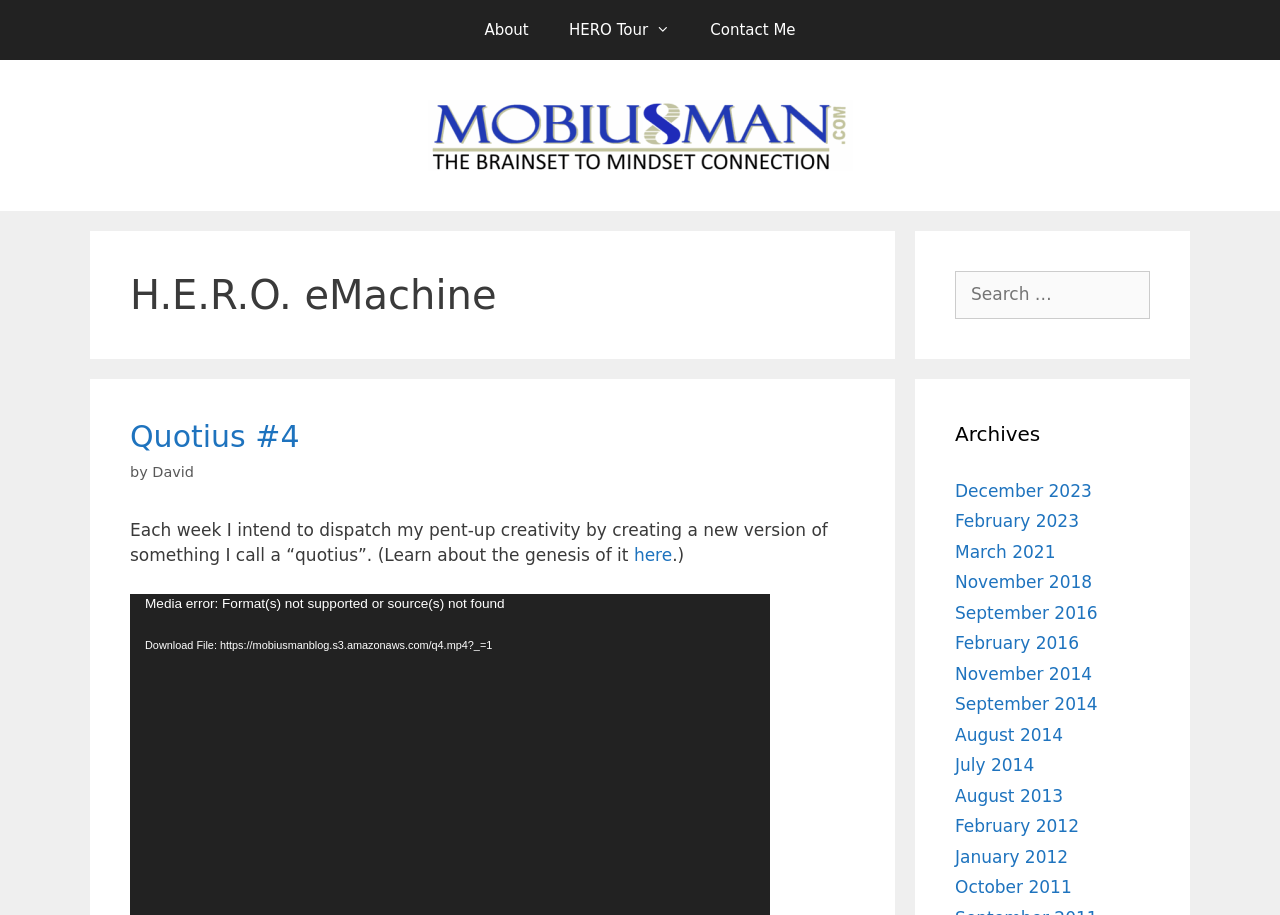Locate the bounding box coordinates of the region to be clicked to comply with the following instruction: "Download Quotius #4 video". The coordinates must be four float numbers between 0 and 1, in the form [left, top, right, bottom].

[0.102, 0.696, 0.602, 0.714]